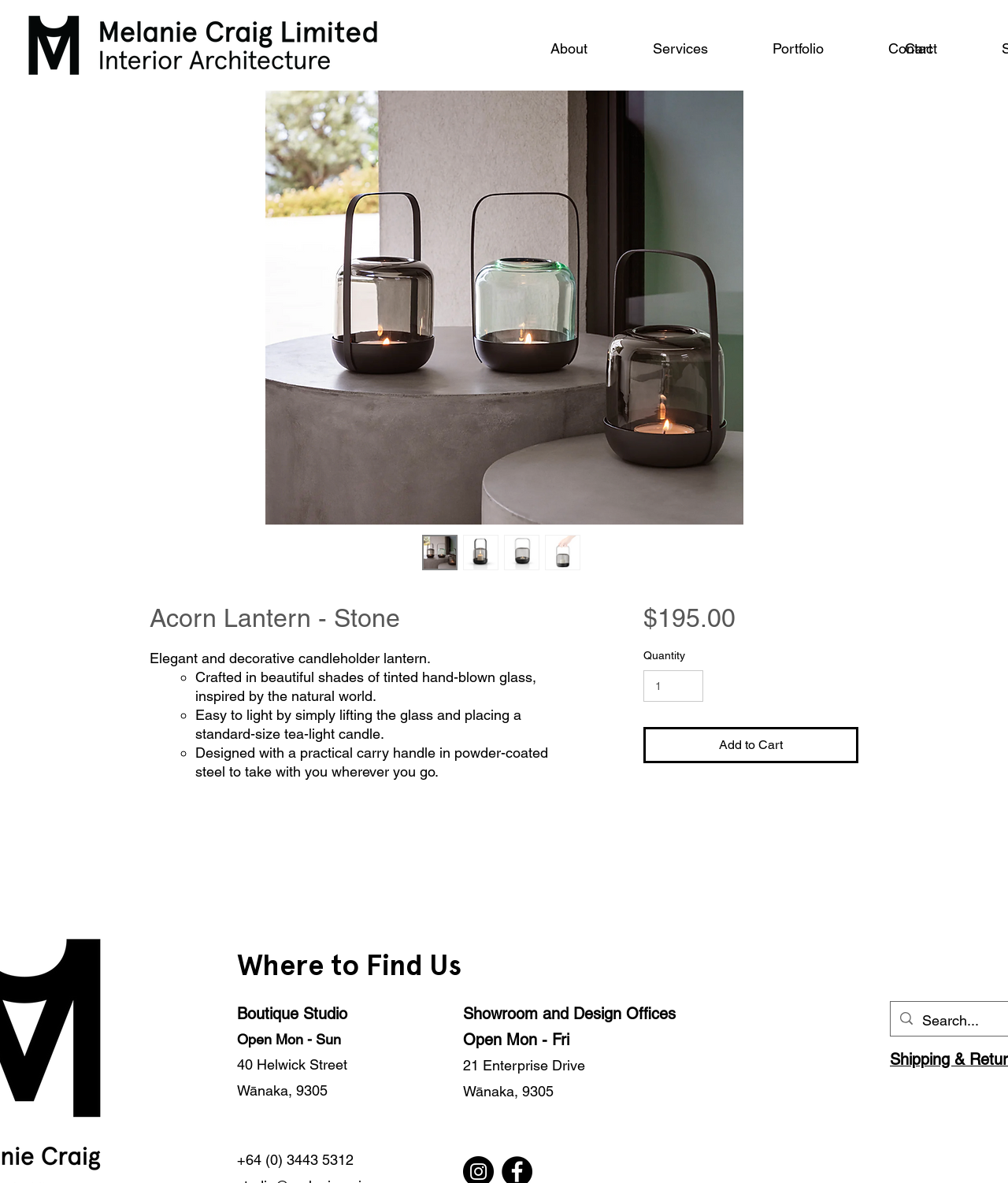Please identify the bounding box coordinates of the element's region that I should click in order to complete the following instruction: "Change the Quantity". The bounding box coordinates consist of four float numbers between 0 and 1, i.e., [left, top, right, bottom].

[0.638, 0.566, 0.698, 0.593]